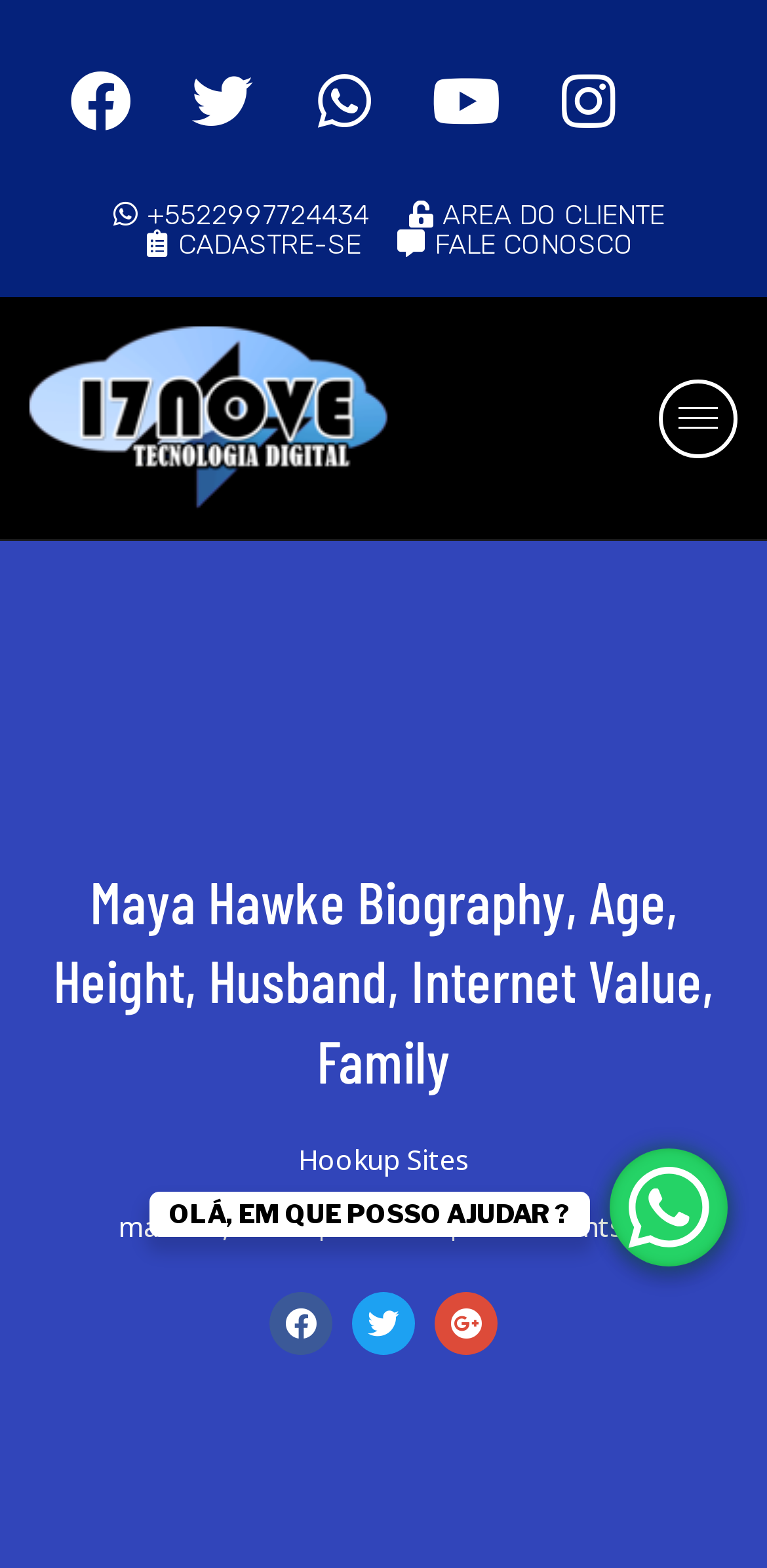Extract the bounding box coordinates for the UI element described as: "parent_node: HOME".

[0.859, 0.241, 0.962, 0.292]